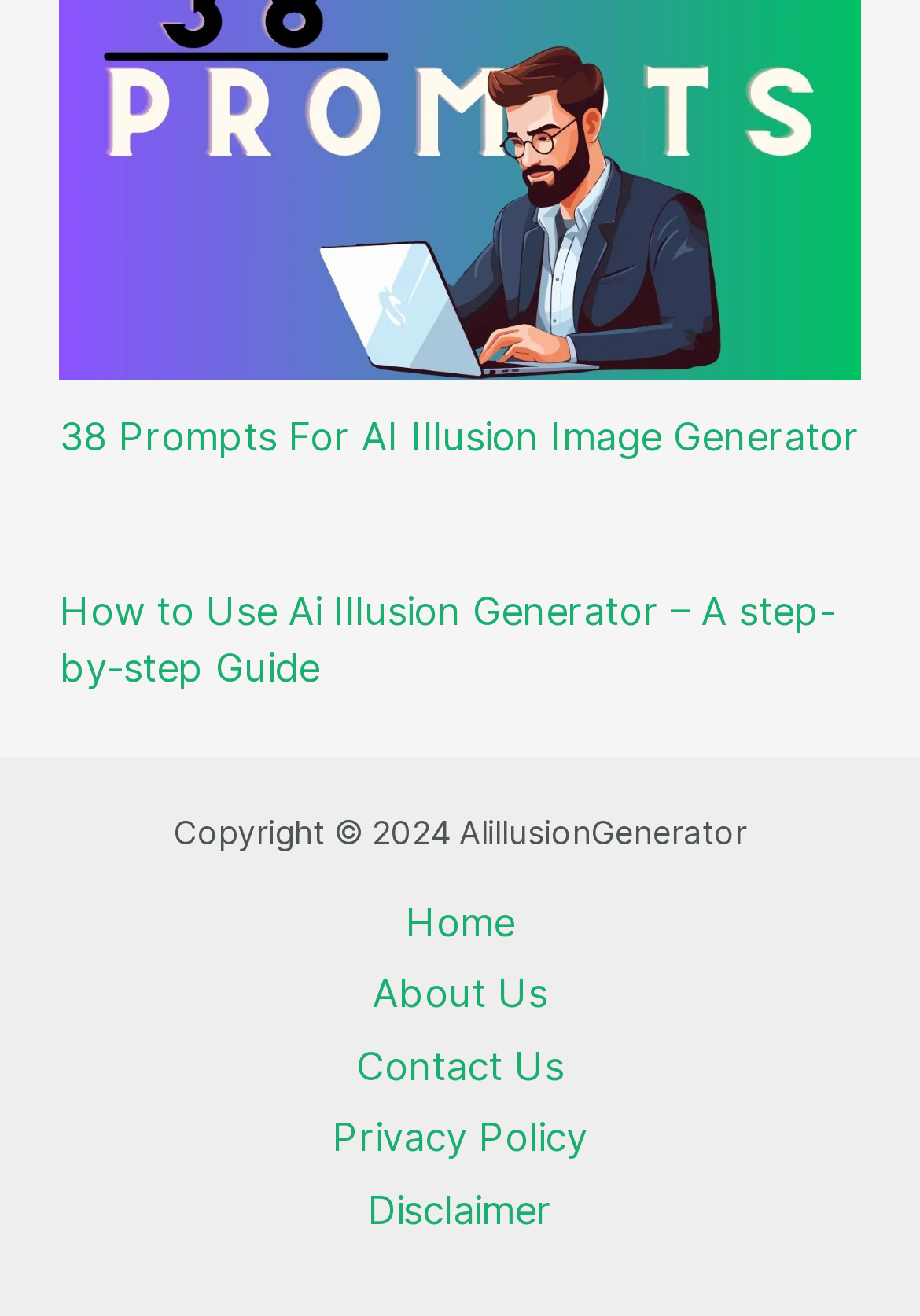Use a single word or phrase to answer the question:
How many links are in the site navigation?

5